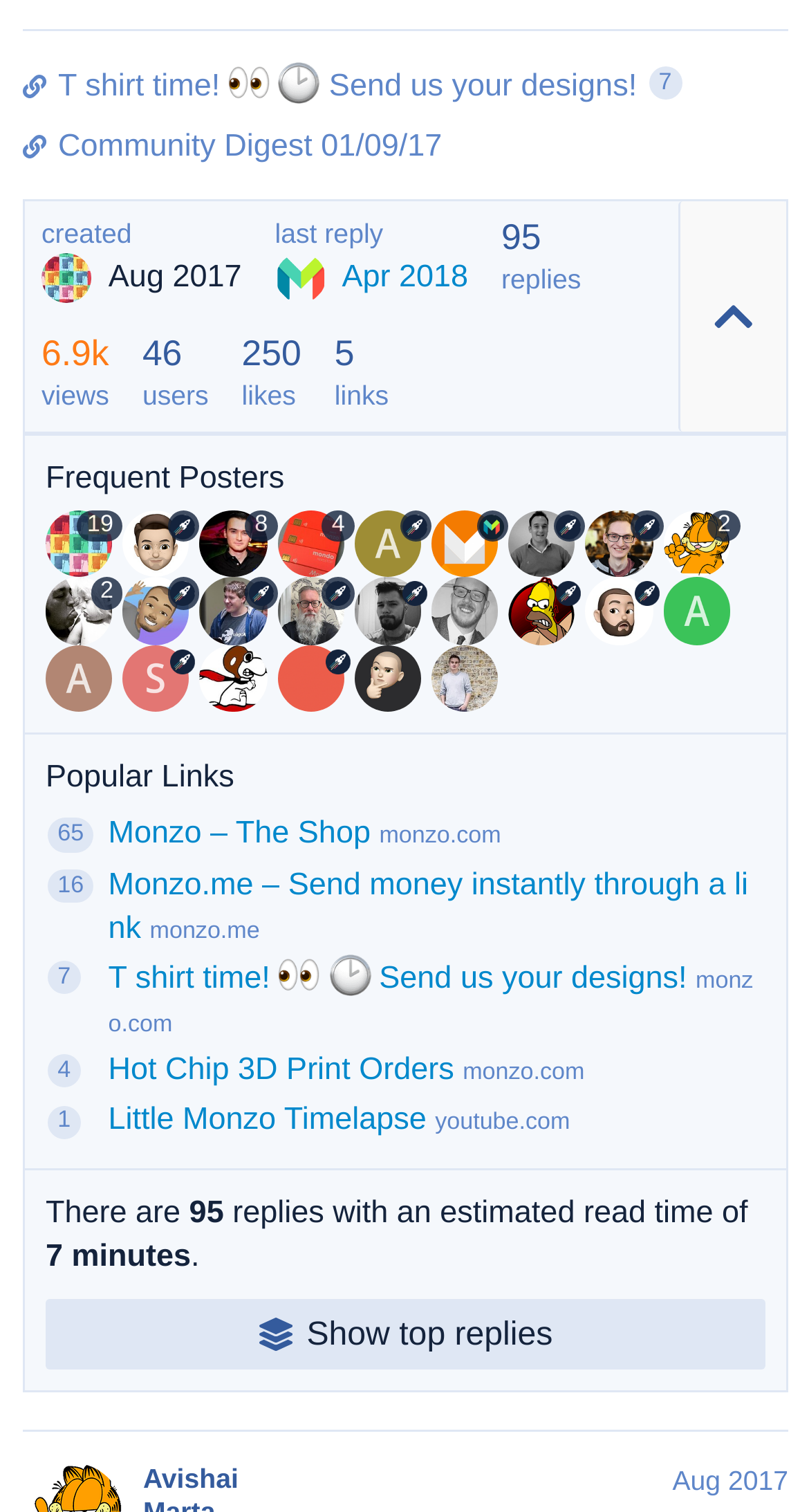For the given element description Show top replies, determine the bounding box coordinates of the UI element. The coordinates should follow the format (top-left x, top-left y, bottom-right x, bottom-right y) and be within the range of 0 to 1.

[0.056, 0.859, 0.946, 0.906]